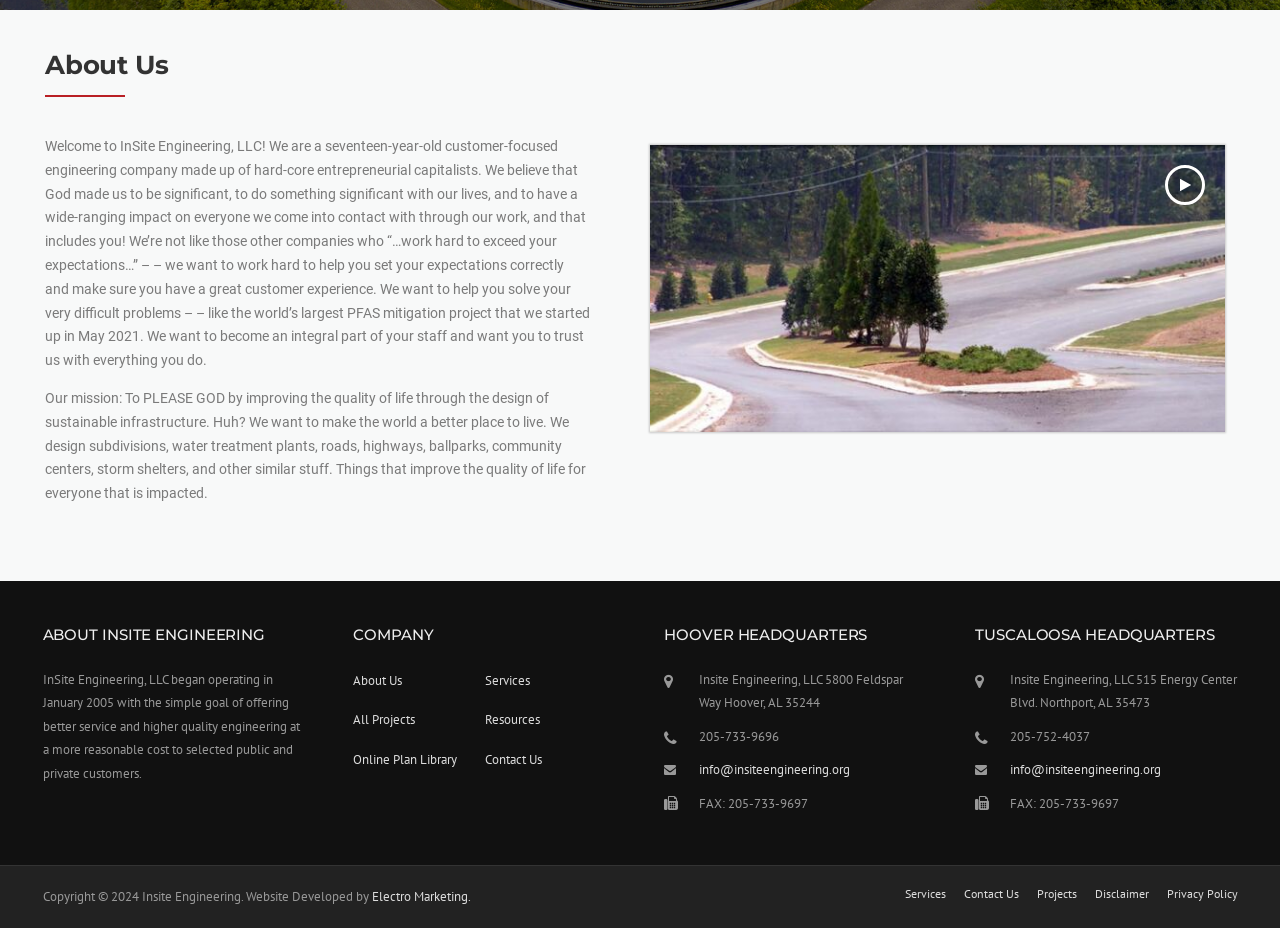From the webpage screenshot, predict the bounding box of the UI element that matches this description: "Contact Us".

[0.753, 0.957, 0.796, 0.97]